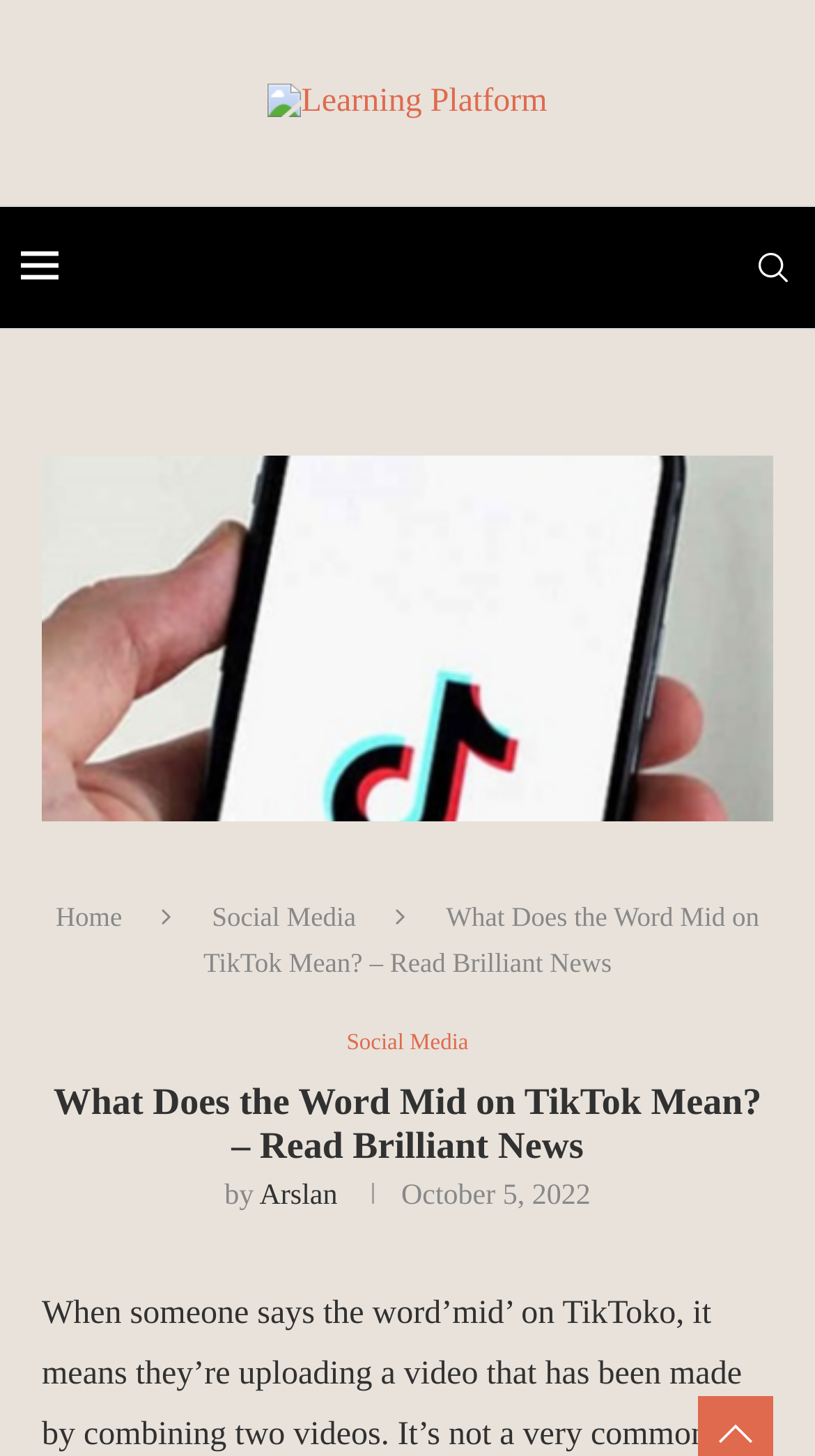Find the primary header on the webpage and provide its text.

What Does the Word Mid on TikTok Mean? – Read Brilliant News